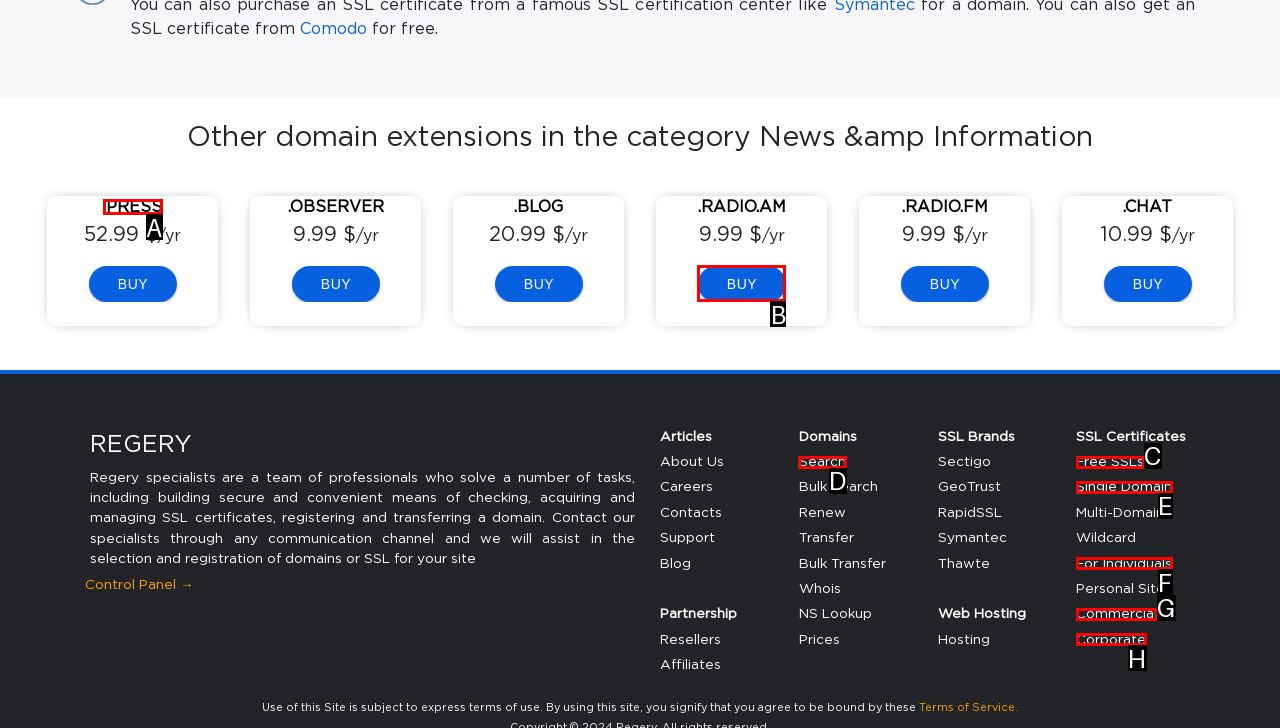Select the right option to accomplish this task: Learn about PLA2G3. Reply with the letter corresponding to the correct UI element.

None